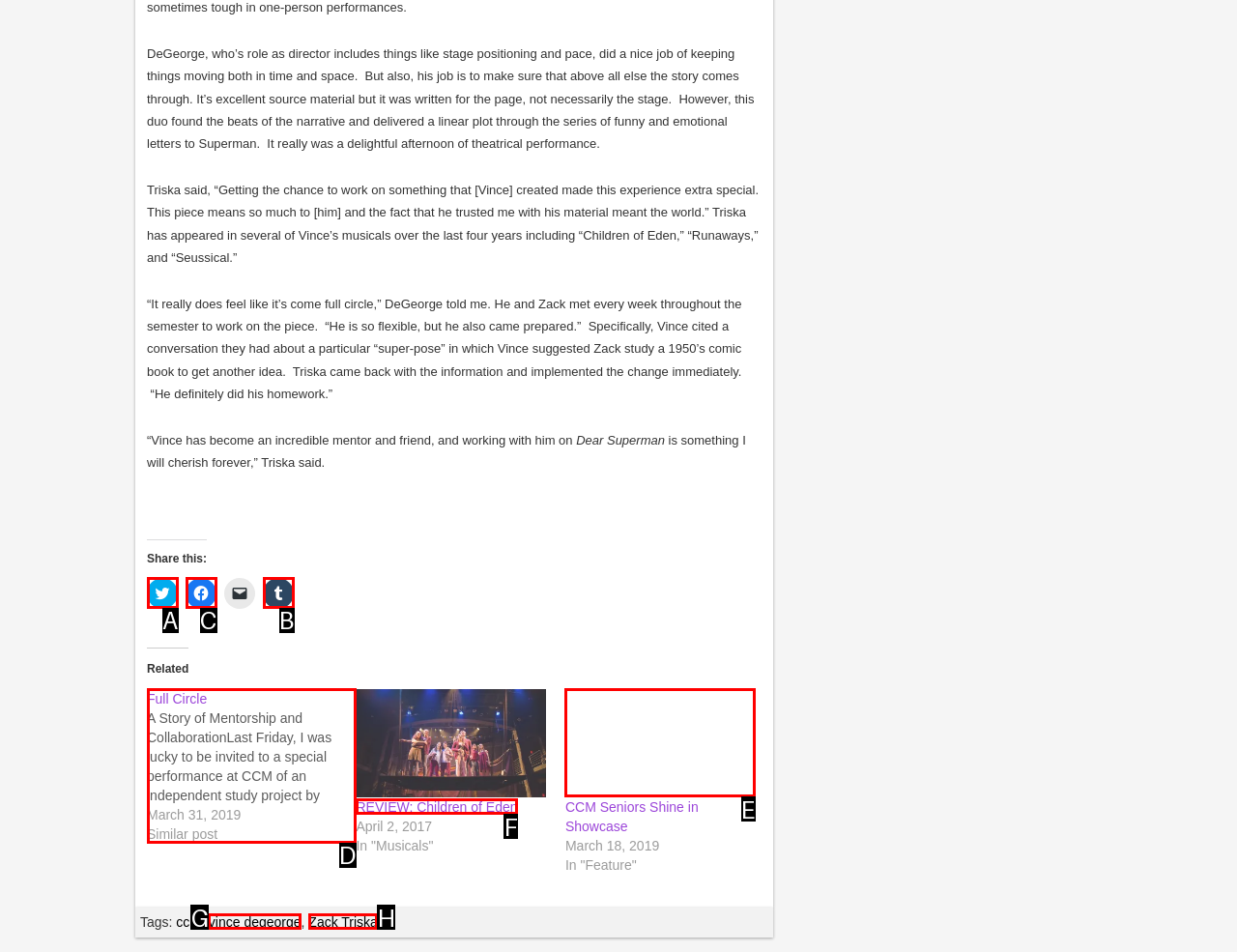Tell me which one HTML element you should click to complete the following task: Share on Facebook
Answer with the option's letter from the given choices directly.

C